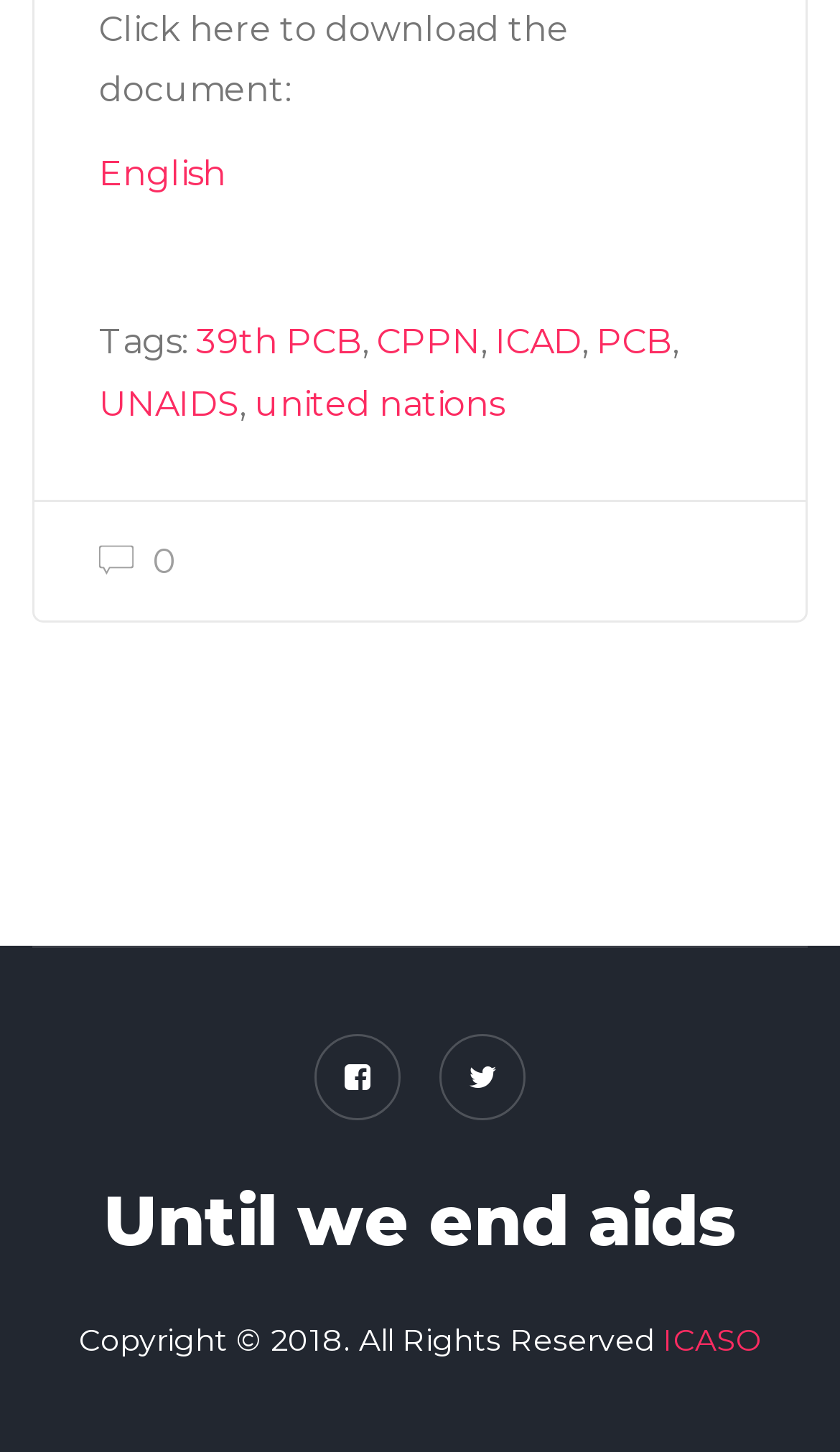Please identify the bounding box coordinates of the element that needs to be clicked to execute the following command: "Click the share button". Provide the bounding box using four float numbers between 0 and 1, formatted as [left, top, right, bottom].

[0.118, 0.373, 0.21, 0.401]